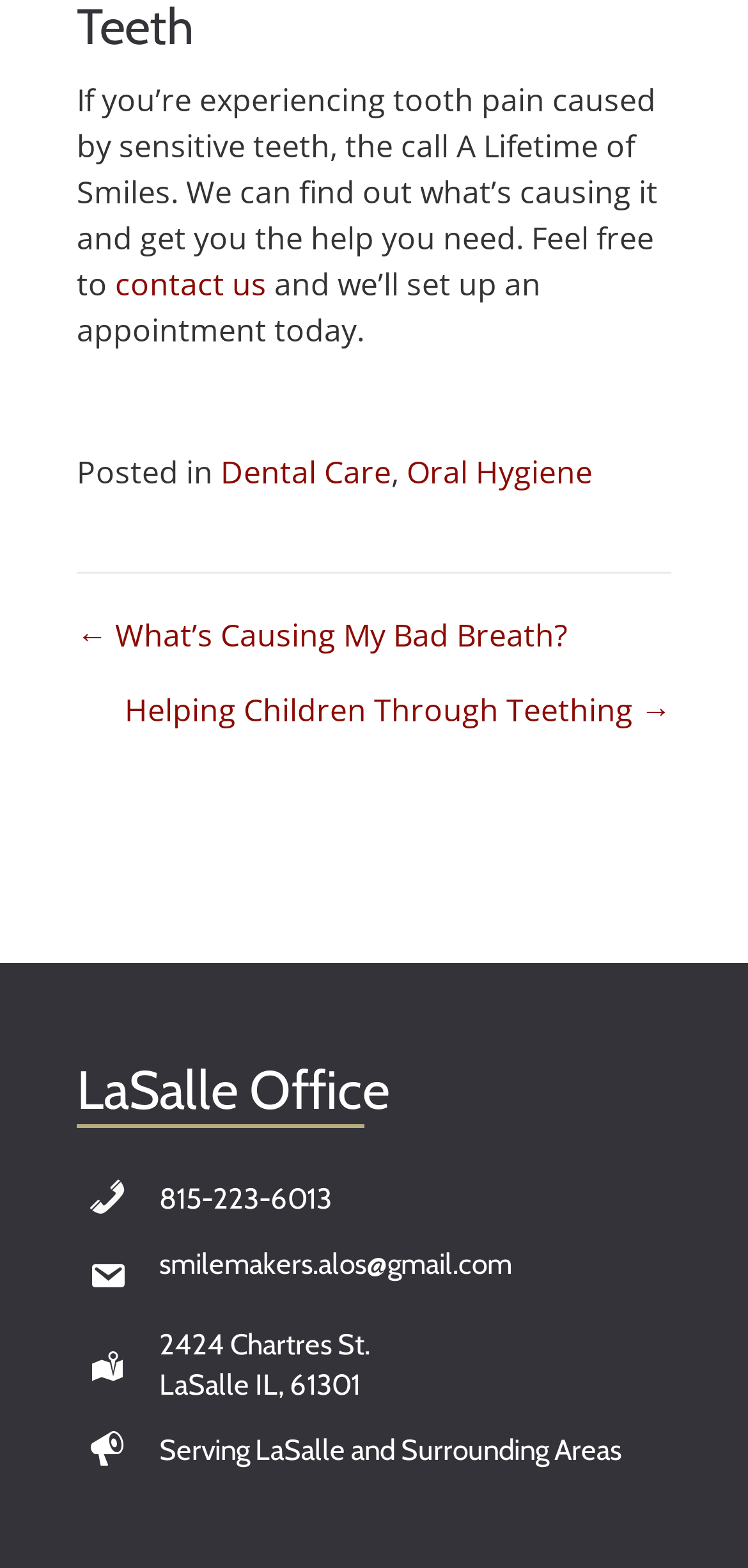What is the address of LaSalle Office?
Refer to the screenshot and respond with a concise word or phrase.

2424 Chartres St. LaSalle IL, 61301